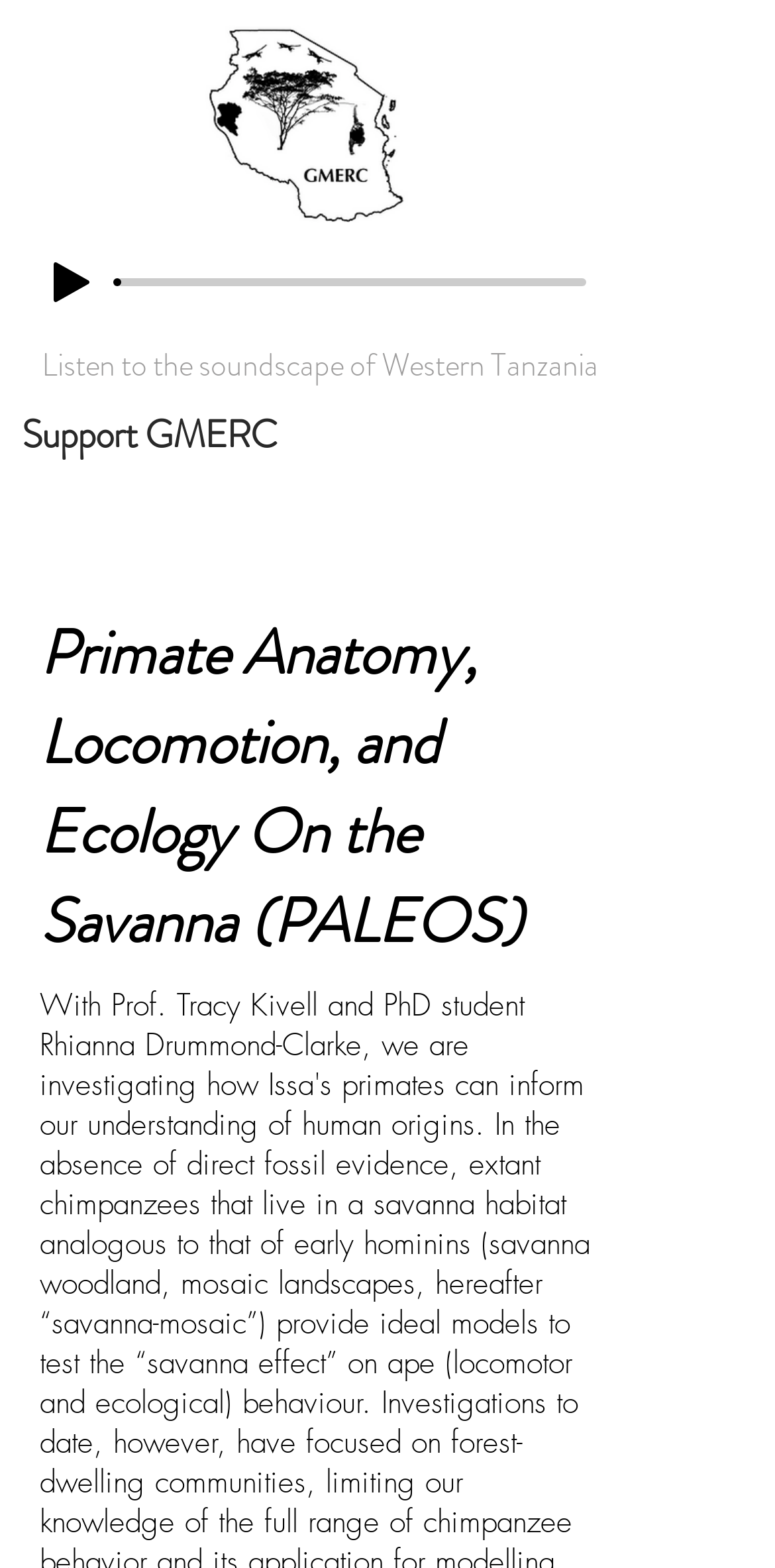What is the purpose of the 'Play' button?
Can you offer a detailed and complete answer to this question?

The 'Play' button is located near the heading 'Listen to the soundscape of Western Tanzania', suggesting that it is used to play the soundscape. Additionally, the presence of a progress bar and slider nearby implies that the soundscape is an audio file that can be played and controlled.